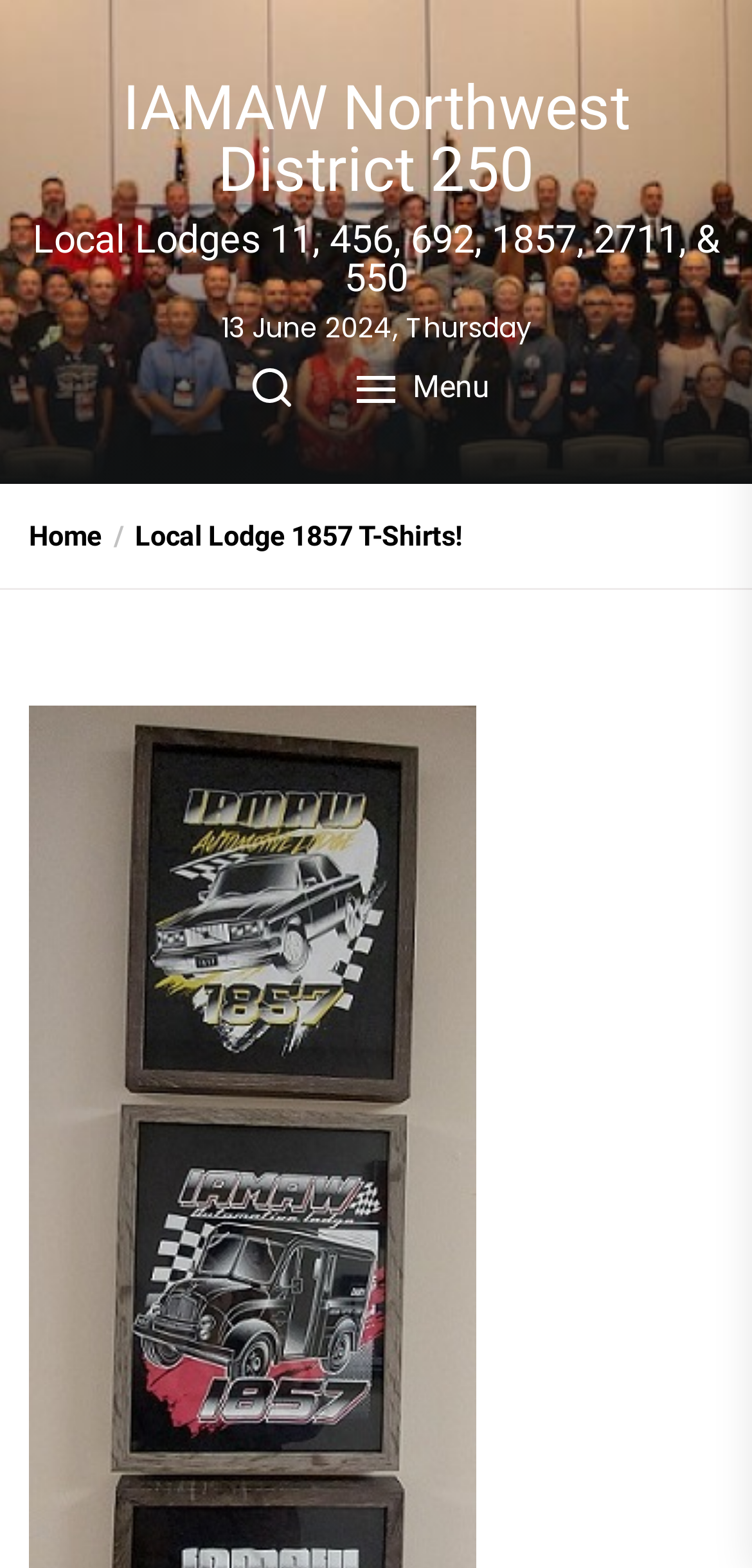Please answer the following question using a single word or phrase: 
What is the navigation section labeled as?

Breadcrumbs